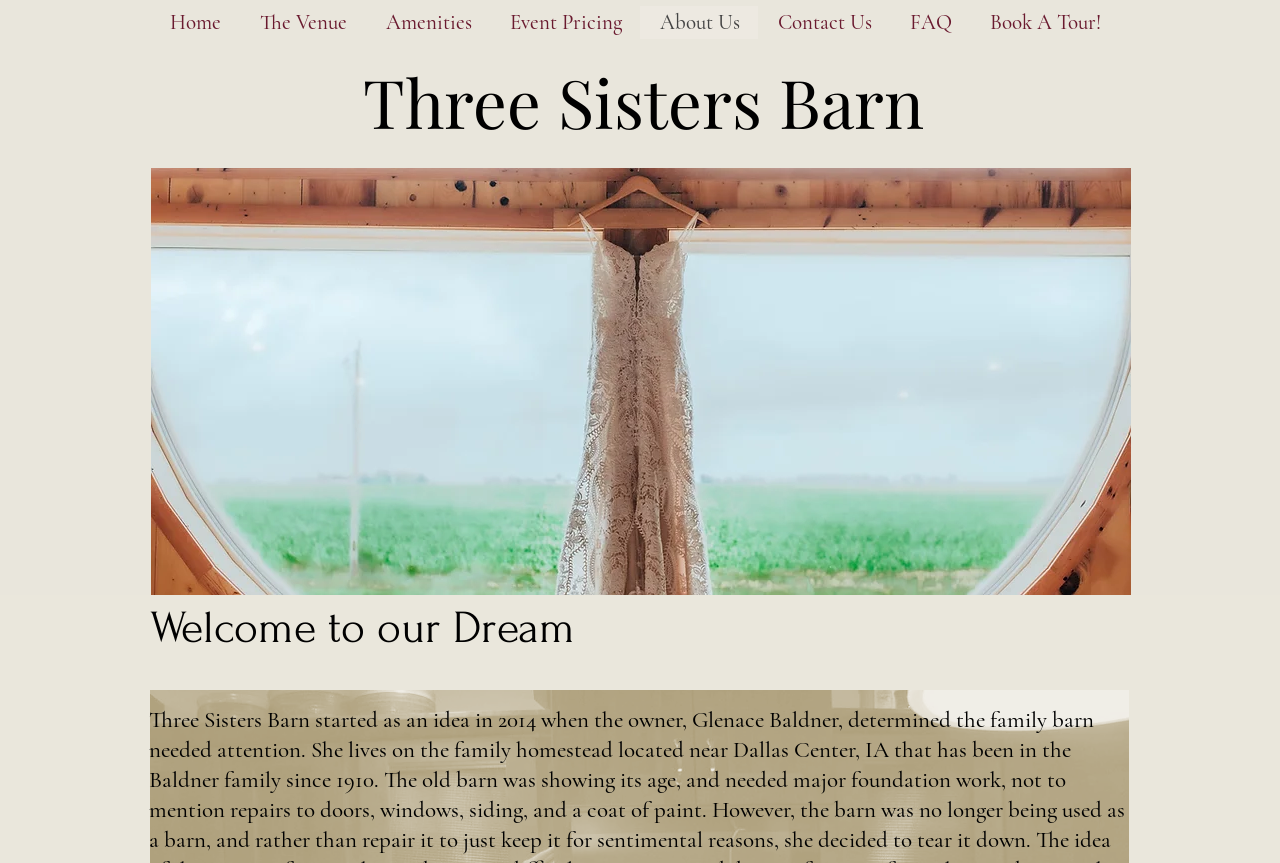What is the purpose of the 'Book A Tour!' link?
Using the image as a reference, deliver a detailed and thorough answer to the question.

The 'Book A Tour!' link is likely used to book a tour of the event venue, which is located in the navigation menu at the top of the webpage.